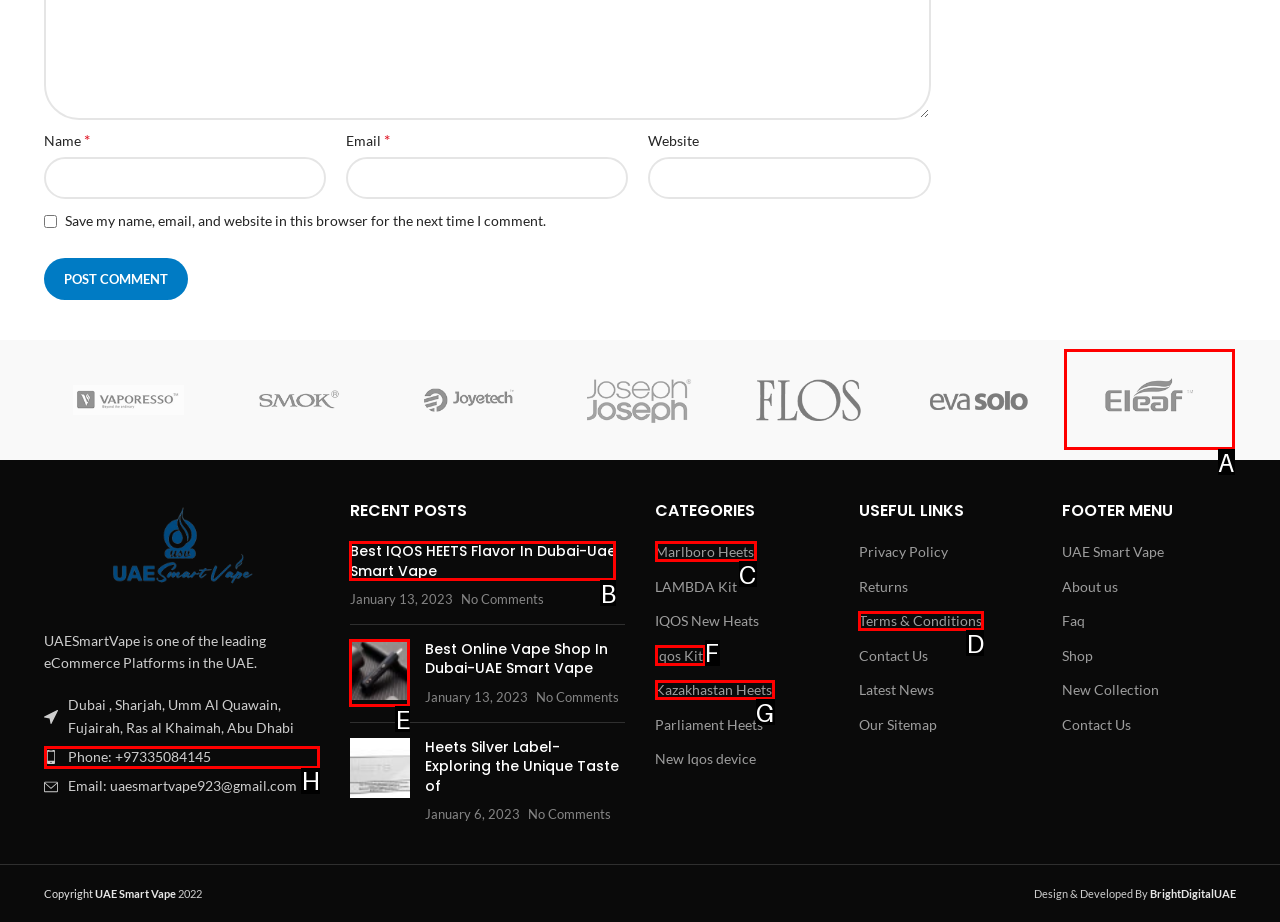Show which HTML element I need to click to perform this task: Read the 'Best IQOS HEETS Flavor In Dubai-Uae Smart Vape' article Answer with the letter of the correct choice.

B